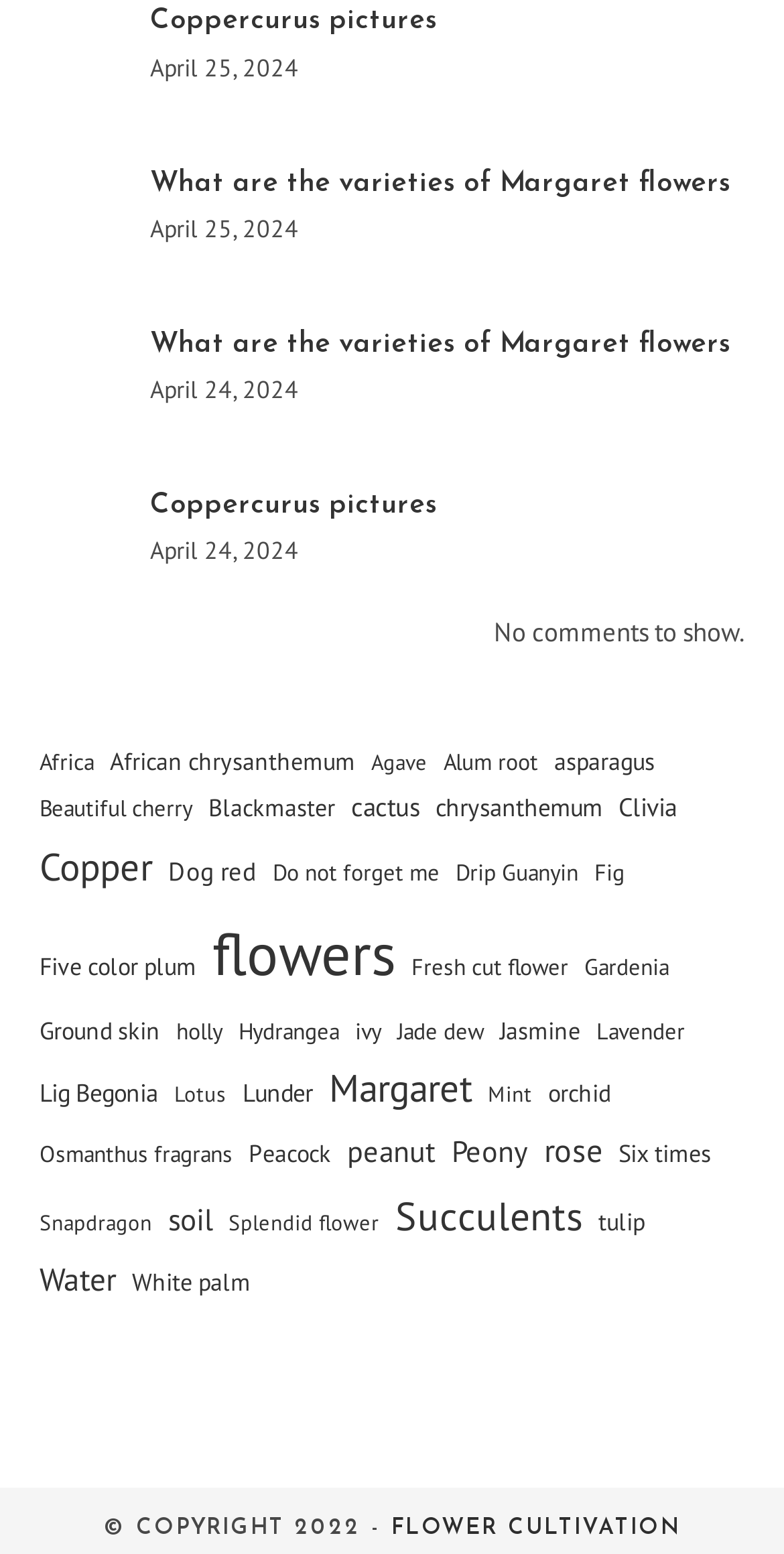Identify the bounding box coordinates of the clickable region necessary to fulfill the following instruction: "Learn about 'Margaret'". The bounding box coordinates should be four float numbers between 0 and 1, i.e., [left, top, right, bottom].

[0.419, 0.678, 0.601, 0.722]